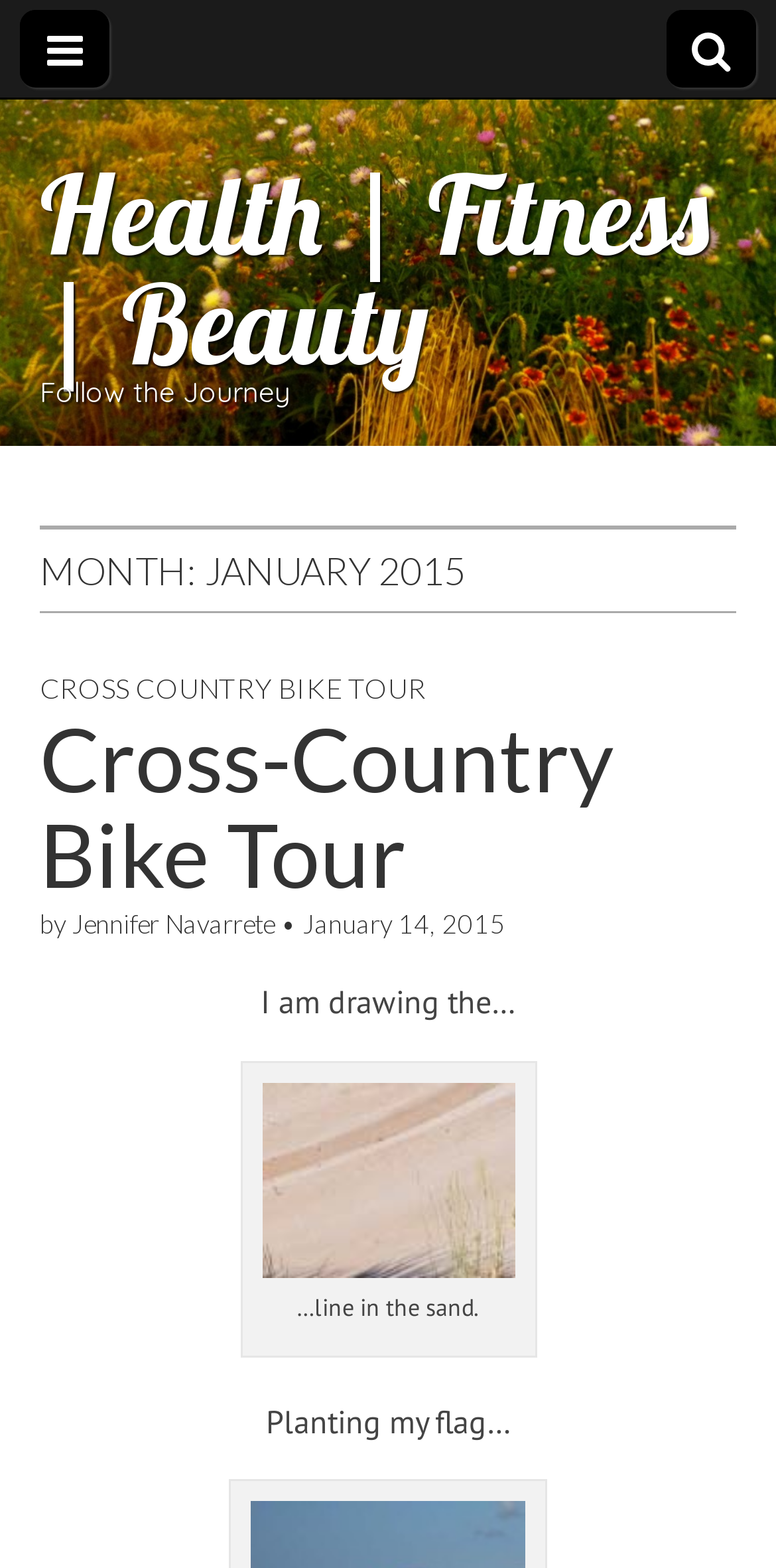Use a single word or phrase to answer the question:
What is the month of the bike tour?

January 2015